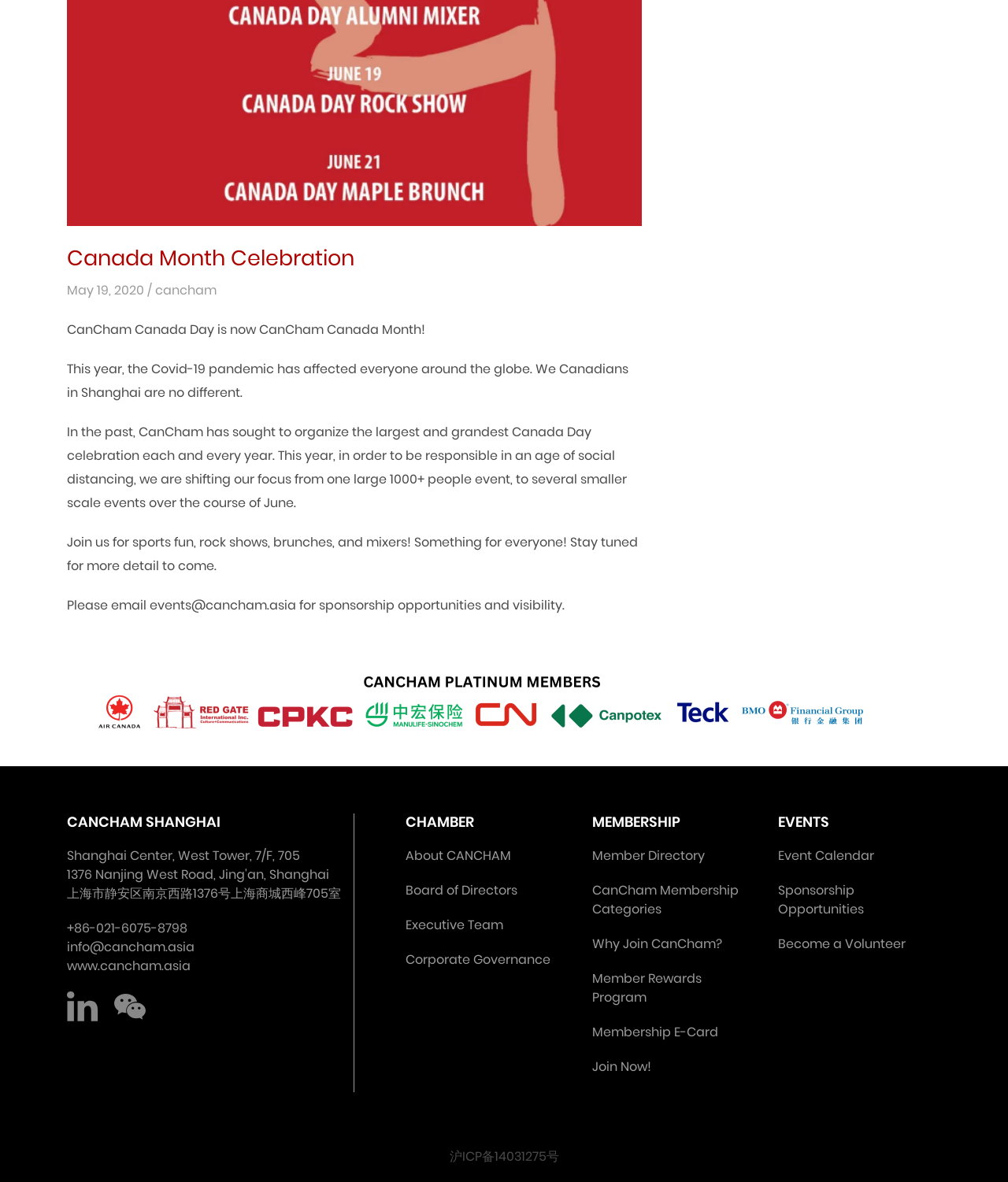Show the bounding box coordinates for the element that needs to be clicked to execute the following instruction: "Click the 'About CANCHAM' link". Provide the coordinates in the form of four float numbers between 0 and 1, i.e., [left, top, right, bottom].

[0.402, 0.716, 0.507, 0.731]